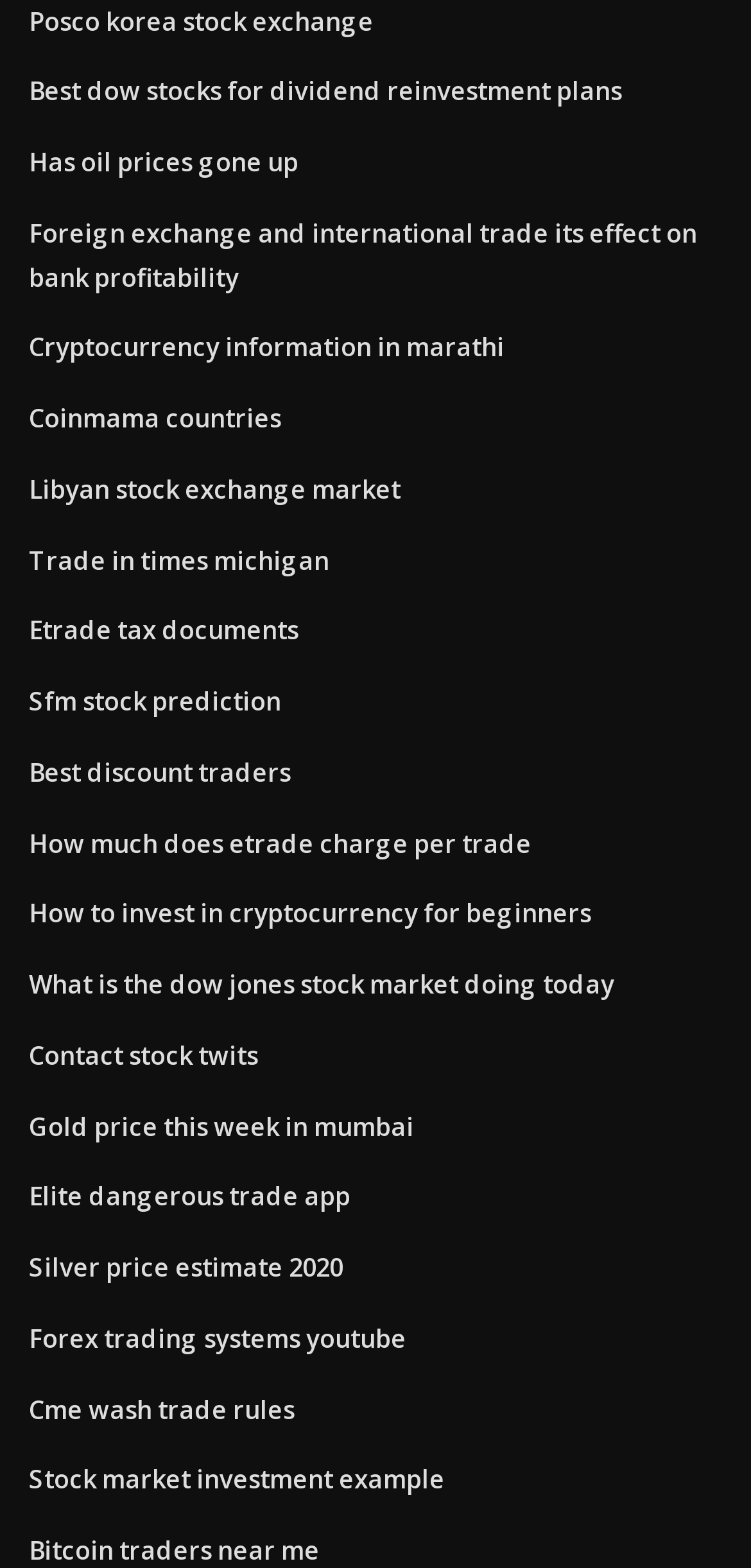Can you specify the bounding box coordinates of the area that needs to be clicked to fulfill the following instruction: "View information on Posco Korea stock exchange"?

[0.038, 0.002, 0.497, 0.024]